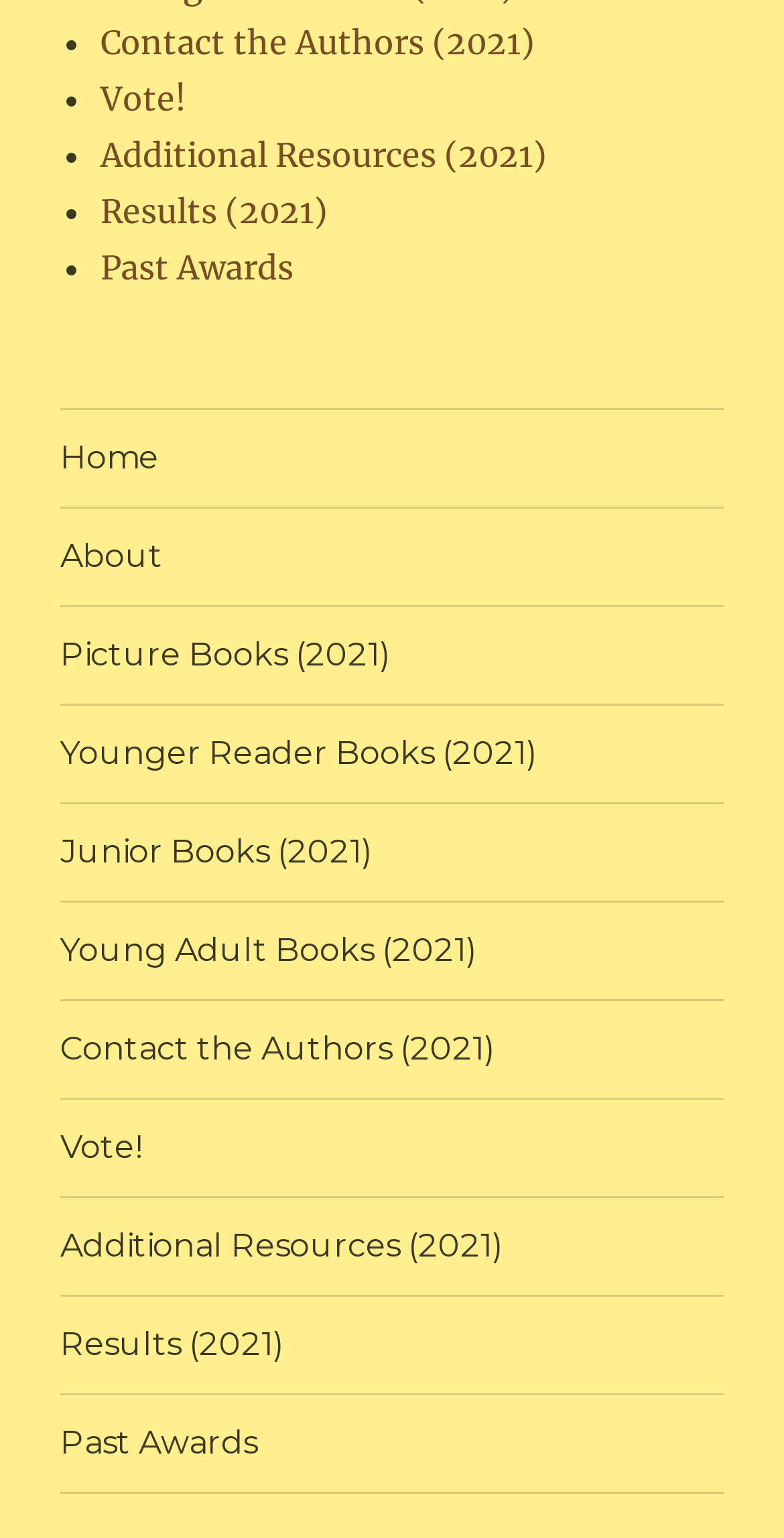Please identify the bounding box coordinates of the area that needs to be clicked to fulfill the following instruction: "Cast a vote."

[0.128, 0.051, 0.238, 0.077]